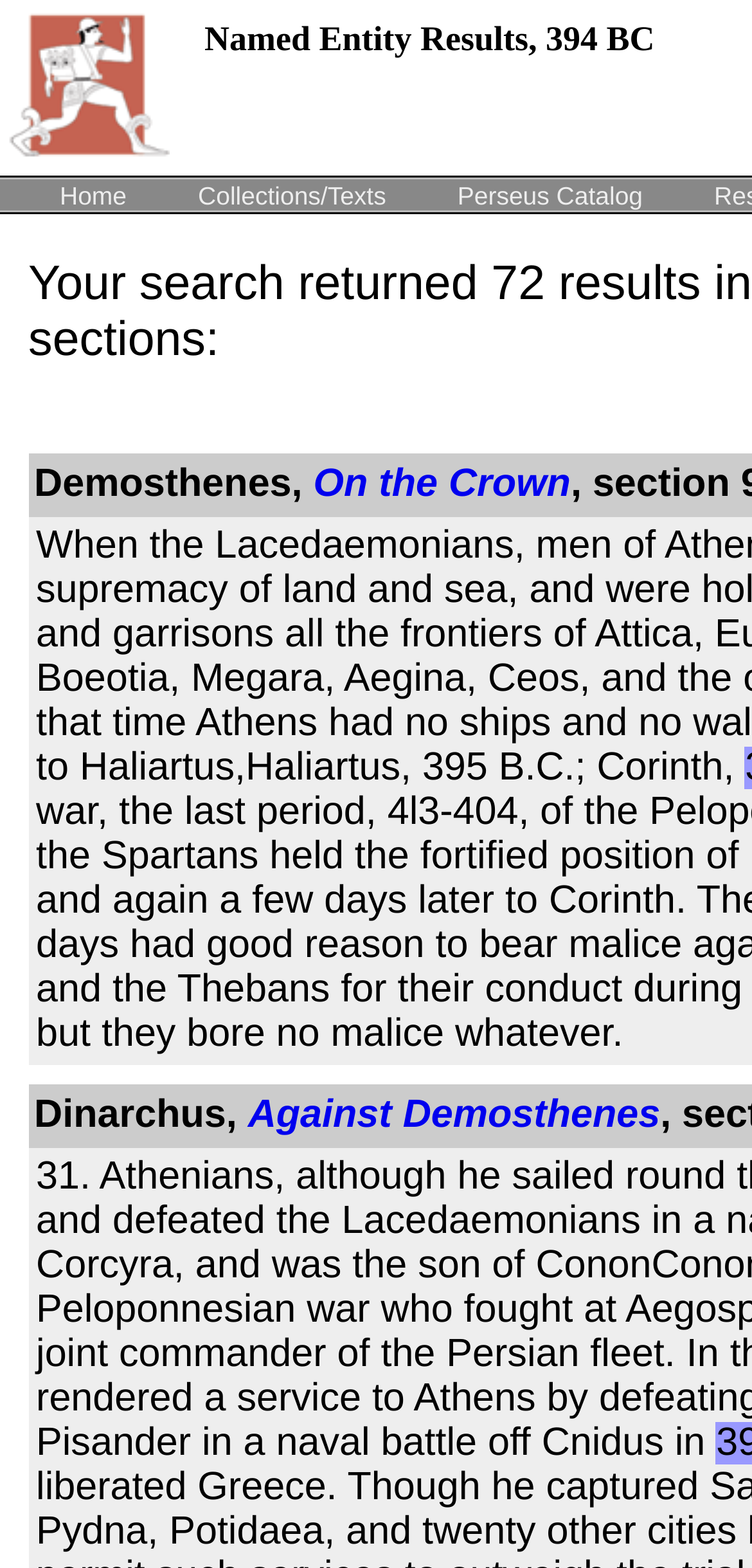Look at the image and write a detailed answer to the question: 
How many links are in the top navigation bar?

I counted the links in the top navigation bar, which are 'Home', 'Collections/Texts', and 'Perseus Catalog', so there are 3 links in total.